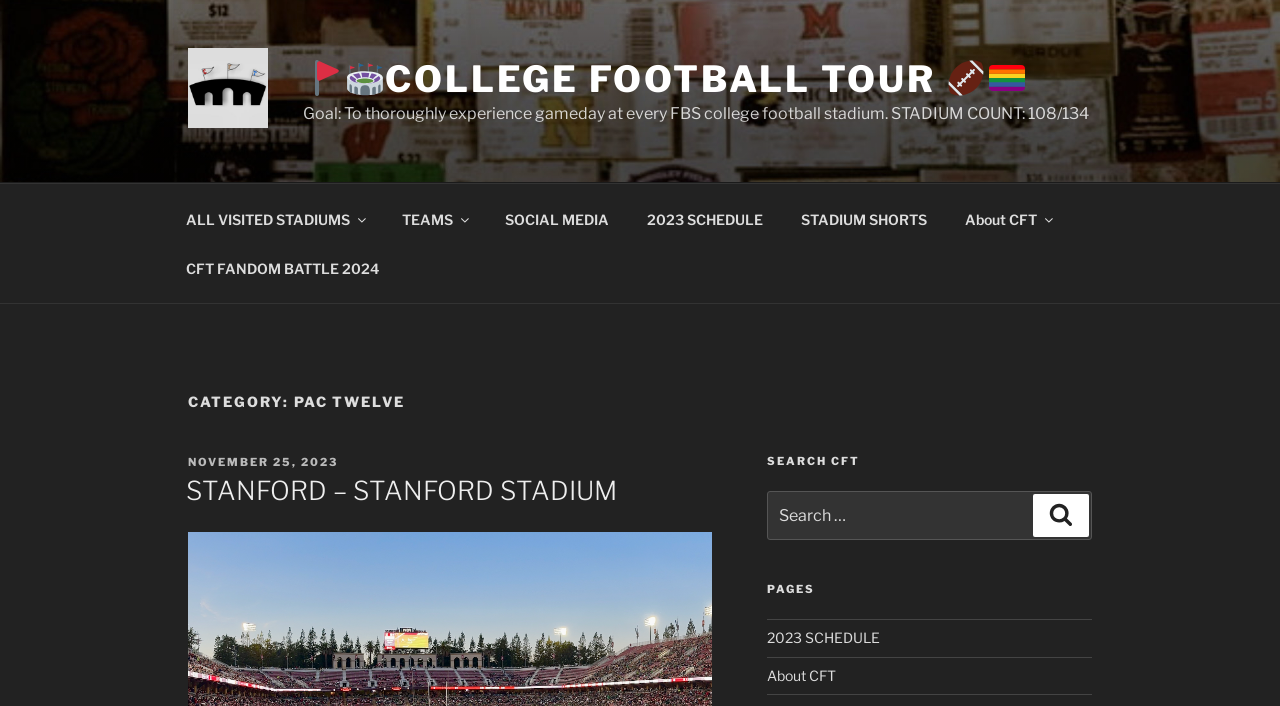Please give a succinct answer using a single word or phrase:
What is the goal of the College Football Tour?

To thoroughly experience gameday at every FBS college football stadium